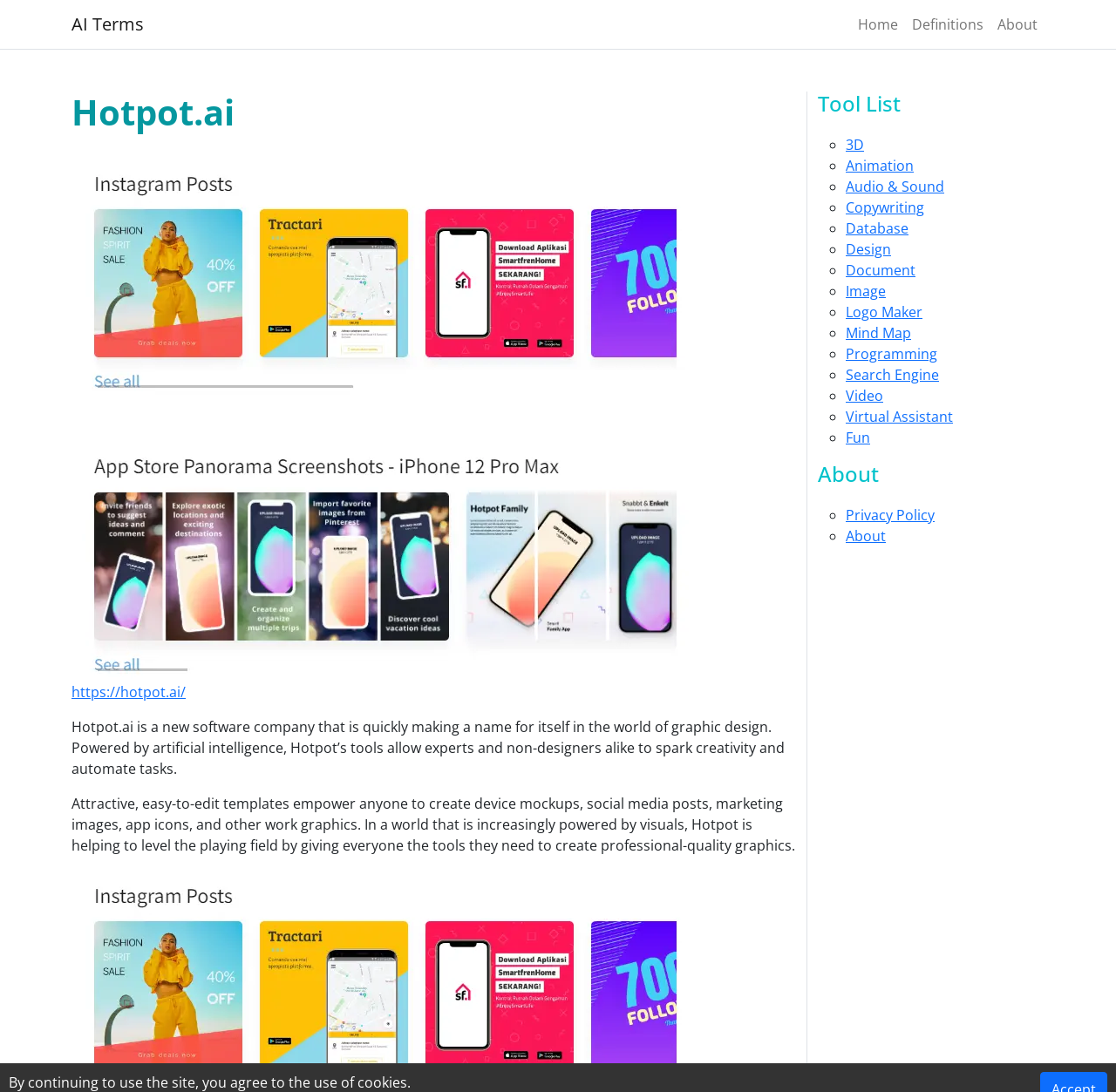What is the name of the software company?
Please craft a detailed and exhaustive response to the question.

The name of the software company is mentioned in the header as 'Hotpot.ai' and also in the static text as 'Hotpot.ai is a new software company...'.